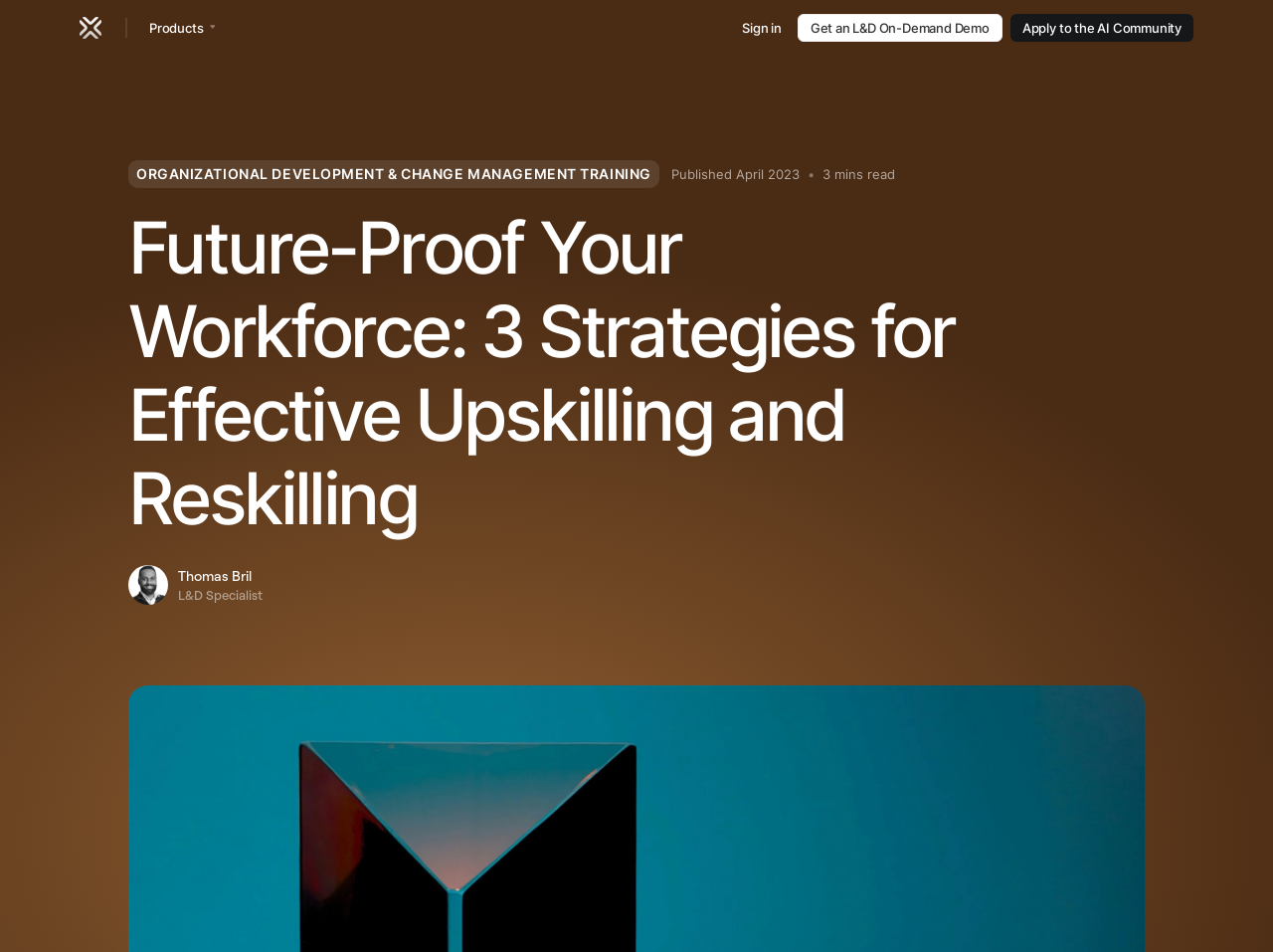Please provide the bounding box coordinates for the element that needs to be clicked to perform the instruction: "Apply to the AI Community". The coordinates must consist of four float numbers between 0 and 1, formatted as [left, top, right, bottom].

[0.794, 0.015, 0.938, 0.044]